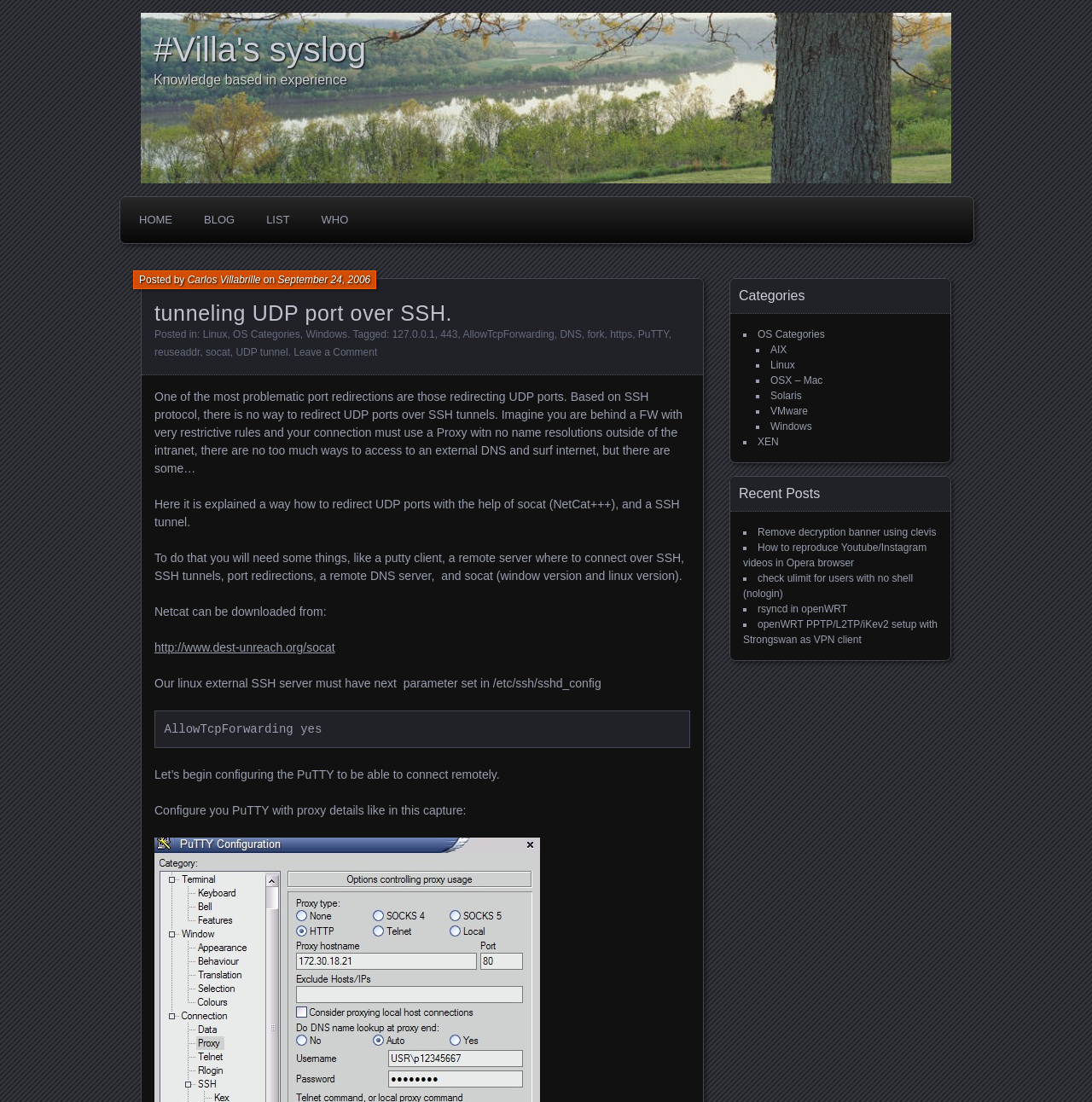Provide the bounding box coordinates for the UI element that is described as: "Windows".

[0.28, 0.298, 0.318, 0.309]